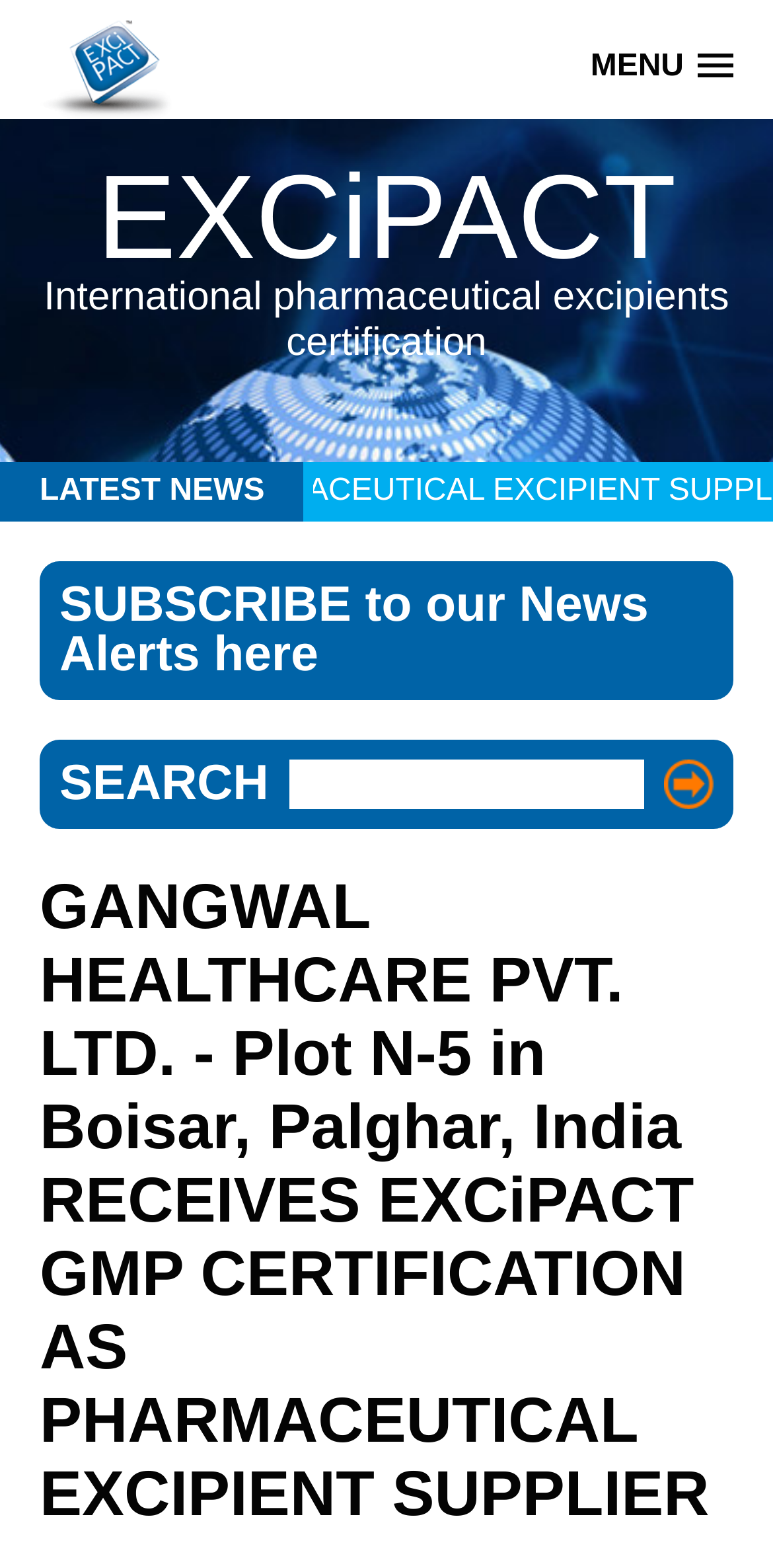Locate the bounding box coordinates for the element described below: "MENU". The coordinates must be four float values between 0 and 1, formatted as [left, top, right, bottom].

[0.713, 0.022, 1.0, 0.063]